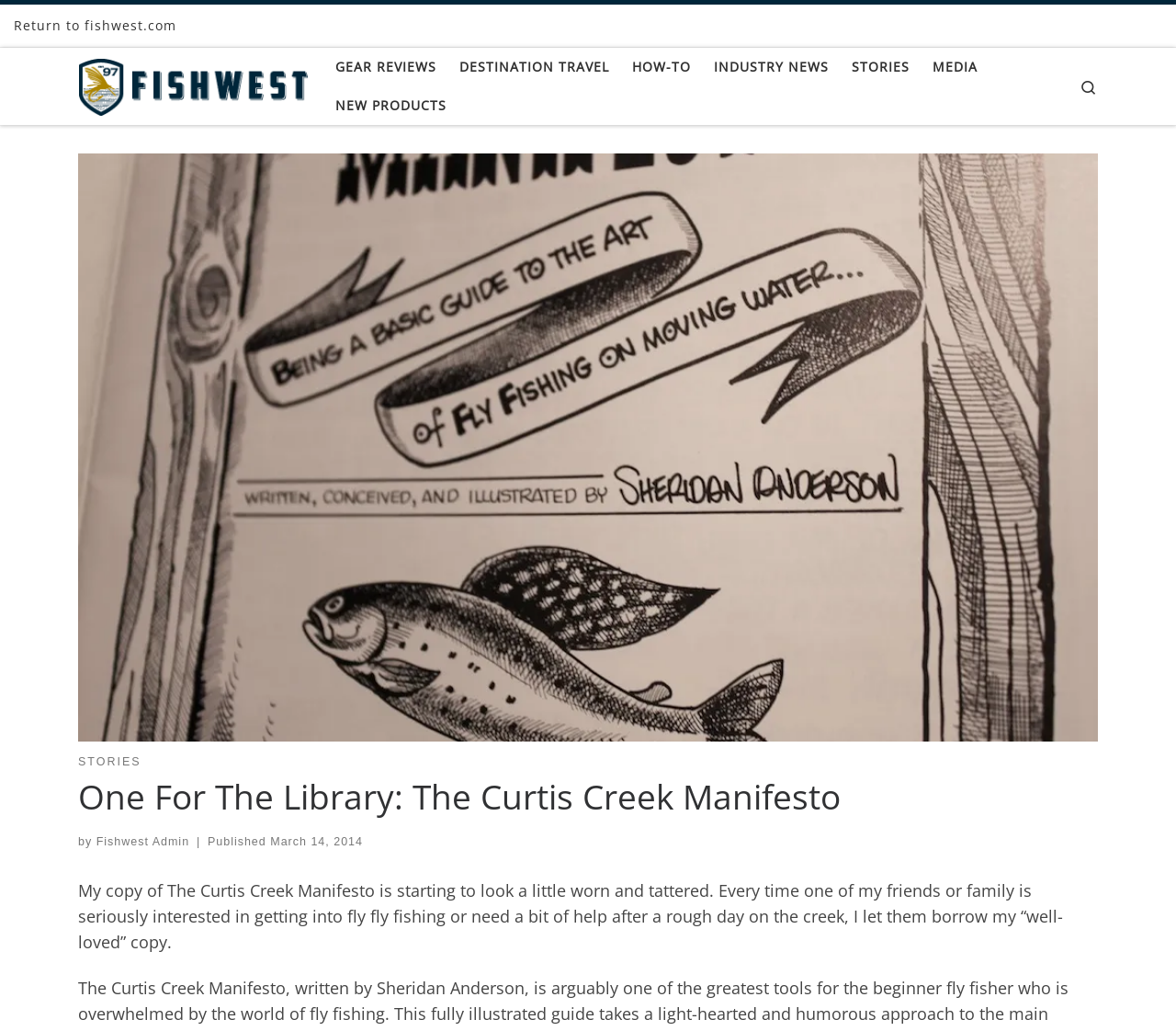Provide your answer to the question using just one word or phrase: What is the condition of the author's copy of the book?

Worn and tattered